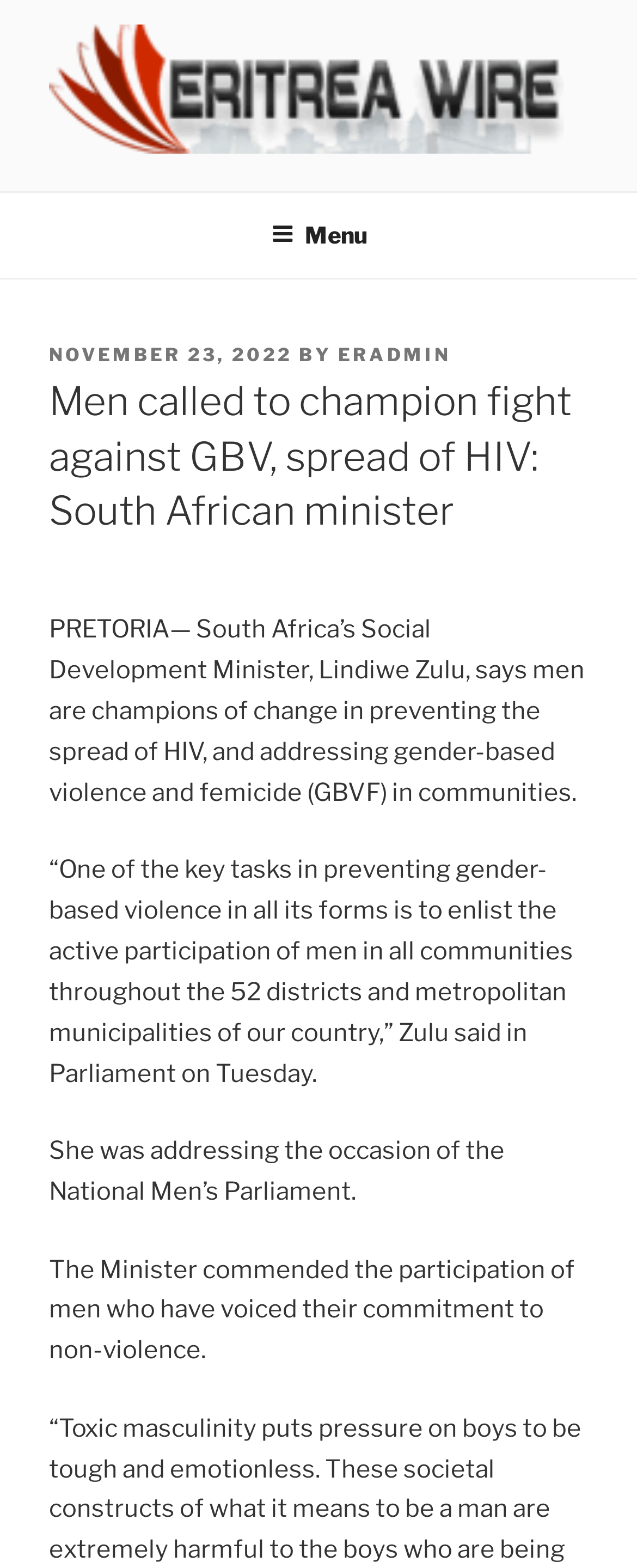Provide the bounding box coordinates of the UI element this sentence describes: "eradmin".

[0.531, 0.219, 0.708, 0.234]